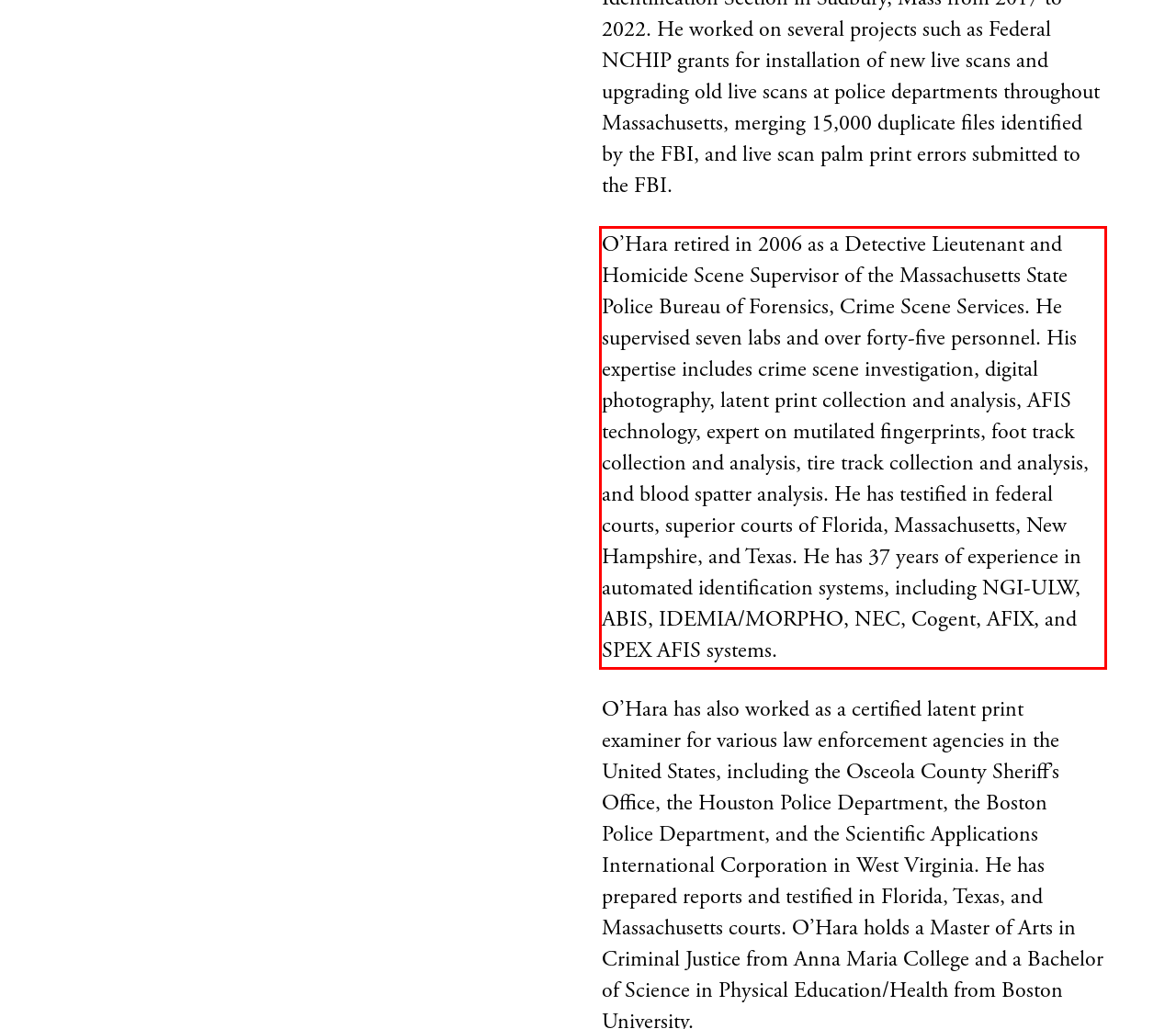Please examine the webpage screenshot containing a red bounding box and use OCR to recognize and output the text inside the red bounding box.

O’Hara retired in 2006 as a Detective Lieutenant and Homicide Scene Supervisor of the Massachusetts State Police Bureau of Forensics, Crime Scene Services. He supervised seven labs and over forty-five personnel. His expertise includes crime scene investigation, digital photography, latent print collection and analysis, AFIS technology, expert on mutilated fingerprints, foot track collection and analysis, tire track collection and analysis, and blood spatter analysis. He has testified in federal courts, superior courts of Florida, Massachusetts, New Hampshire, and Texas. He has 37 years of experience in automated identification systems, including NGI-ULW, ABIS, IDEMIA/MORPHO, NEC, Cogent, AFIX, and SPEX AFIS systems.